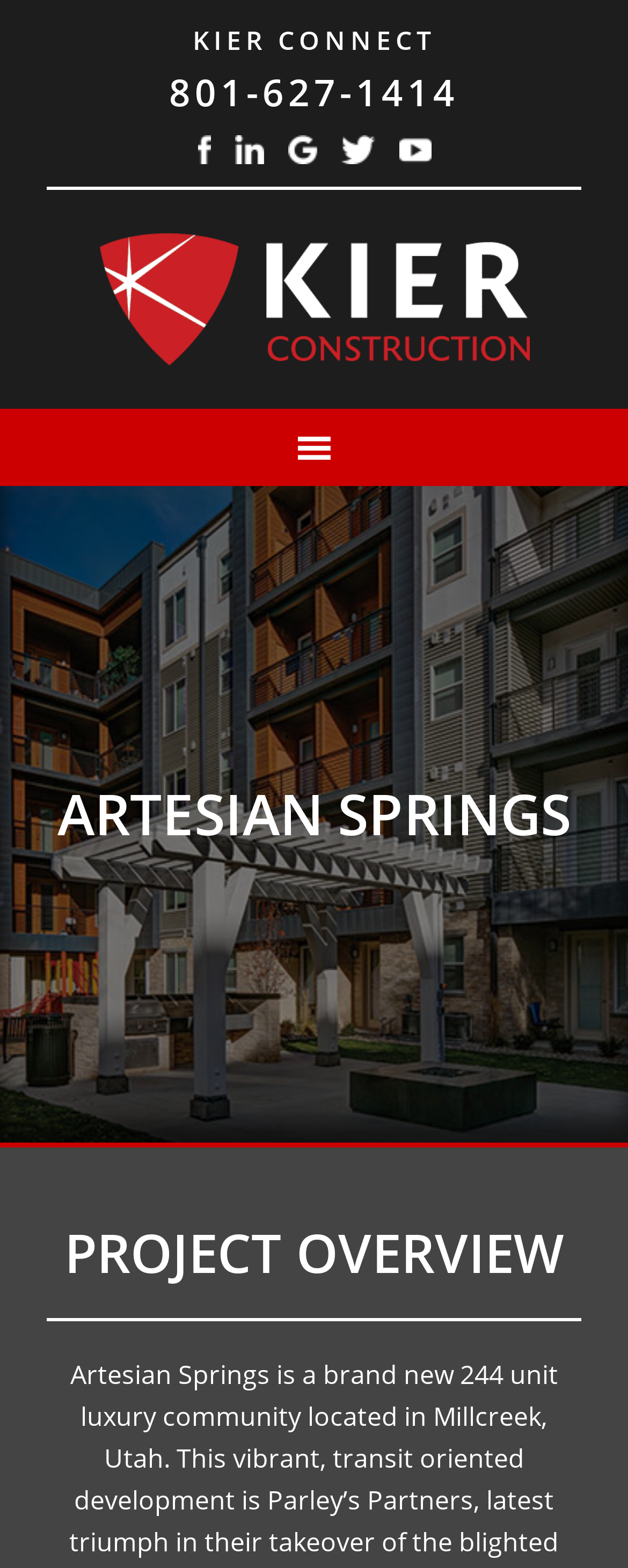What is below the project overview heading?
Answer the question based on the image using a single word or a brief phrase.

A separator